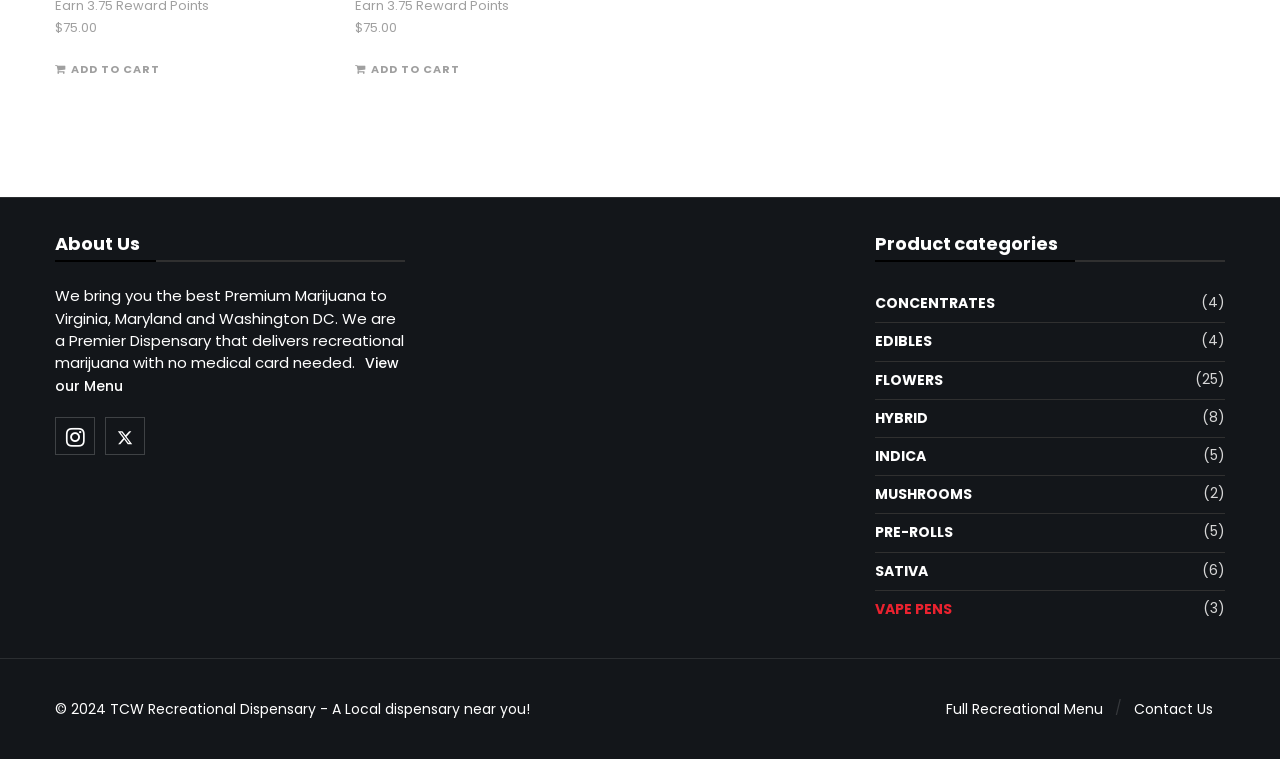Locate the bounding box coordinates of the clickable region to complete the following instruction: "View our Menu."

[0.043, 0.466, 0.312, 0.521]